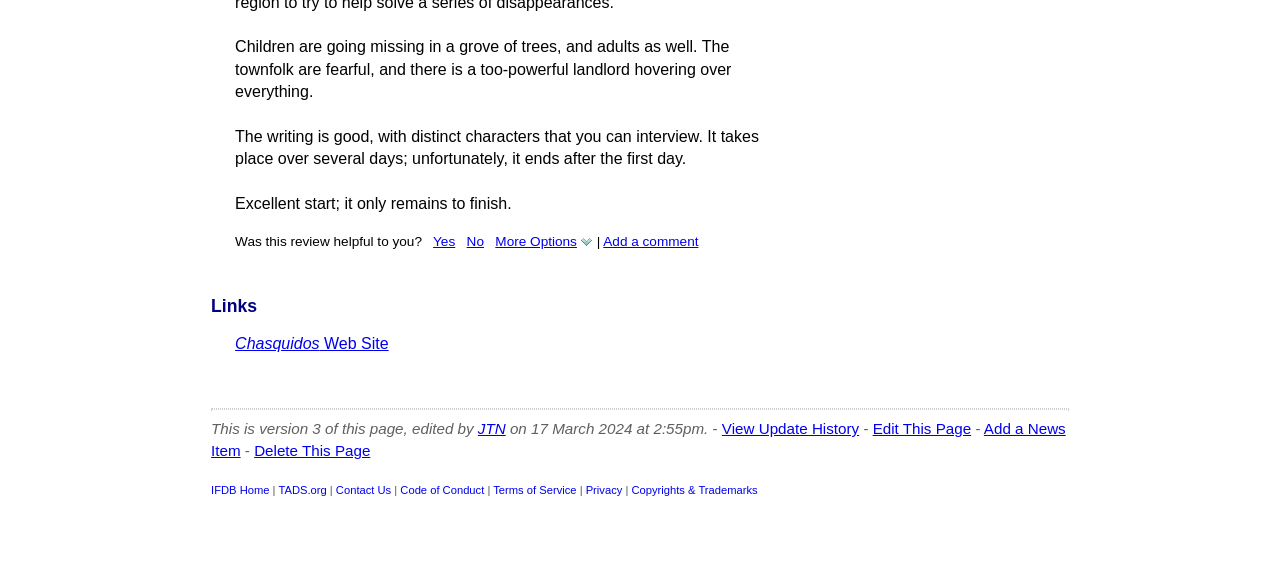Can you find the bounding box coordinates for the element to click on to achieve the instruction: "Click on 'Yes' to indicate if the review is helpful"?

[0.338, 0.416, 0.356, 0.443]